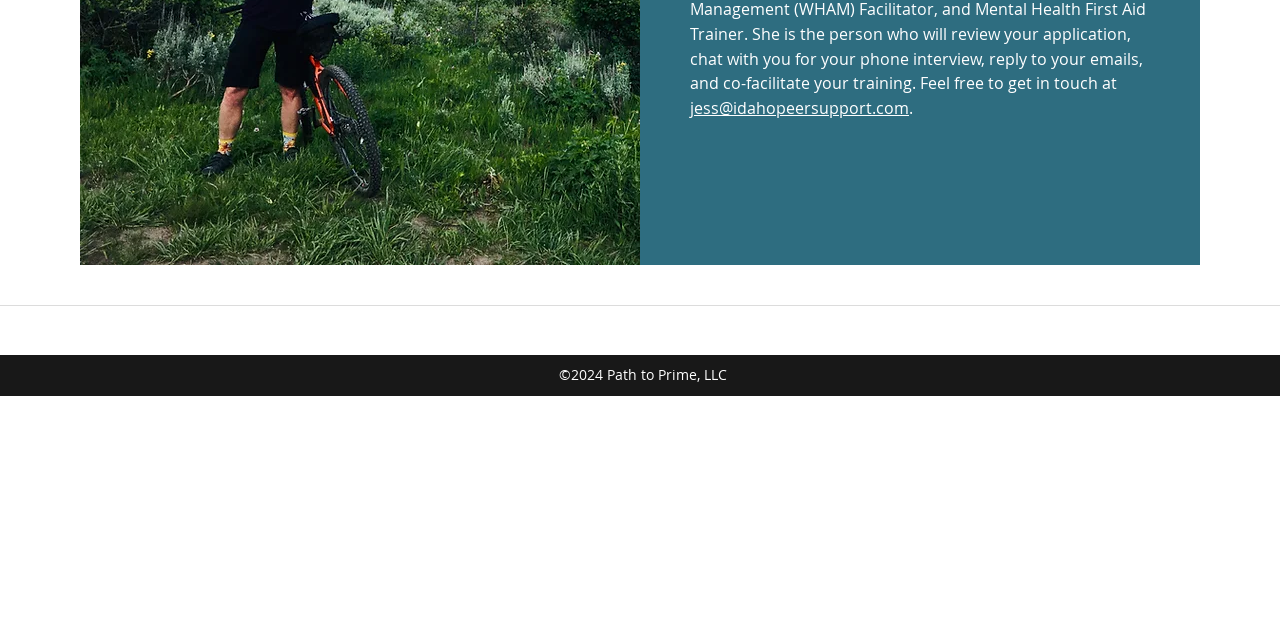Locate and provide the bounding box coordinates for the HTML element that matches this description: "jess@idahopeersupport.com".

[0.539, 0.152, 0.71, 0.186]